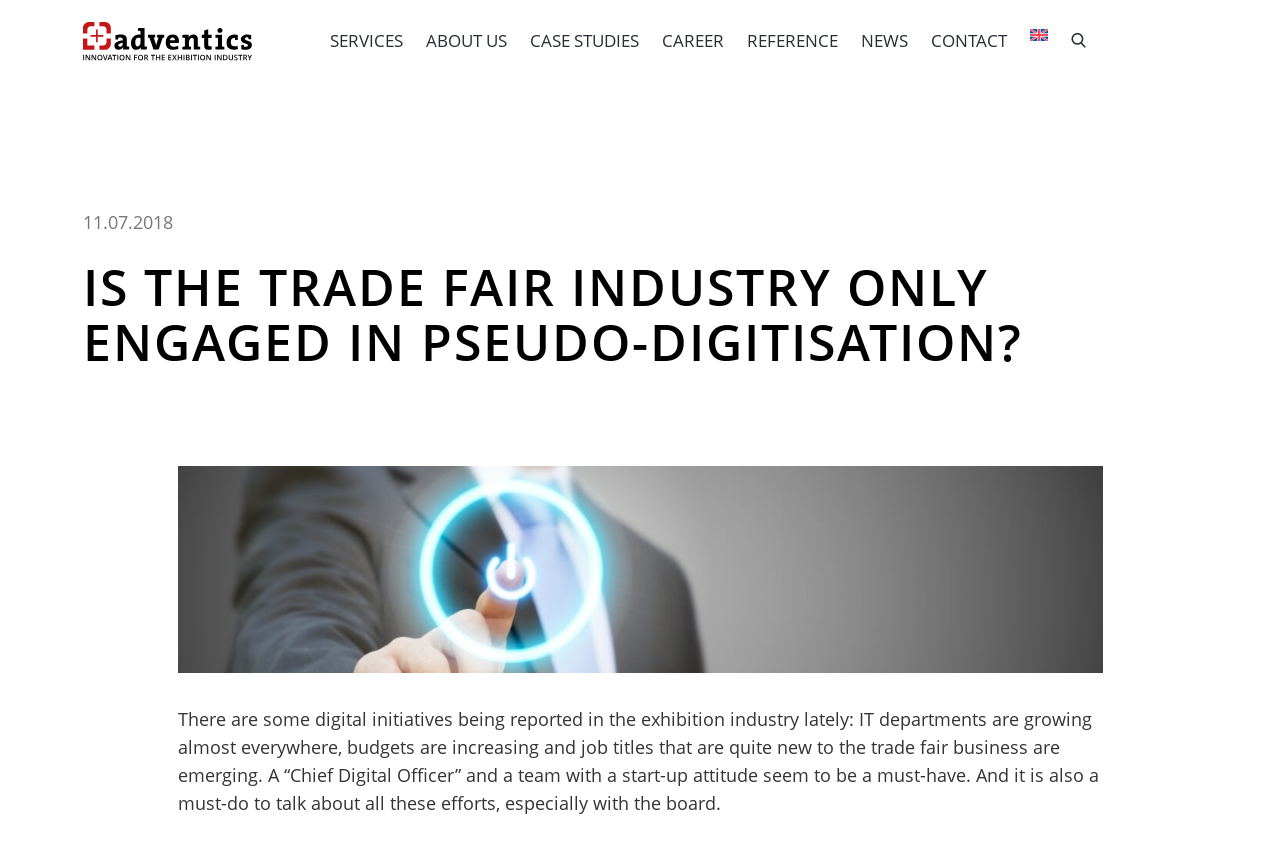Bounding box coordinates are specified in the format (top-left x, top-left y, bottom-right x, bottom-right y). All values are floating point numbers bounded between 0 and 1. Please provide the bounding box coordinate of the region this sentence describes: Services

[0.257, 0.006, 0.314, 0.089]